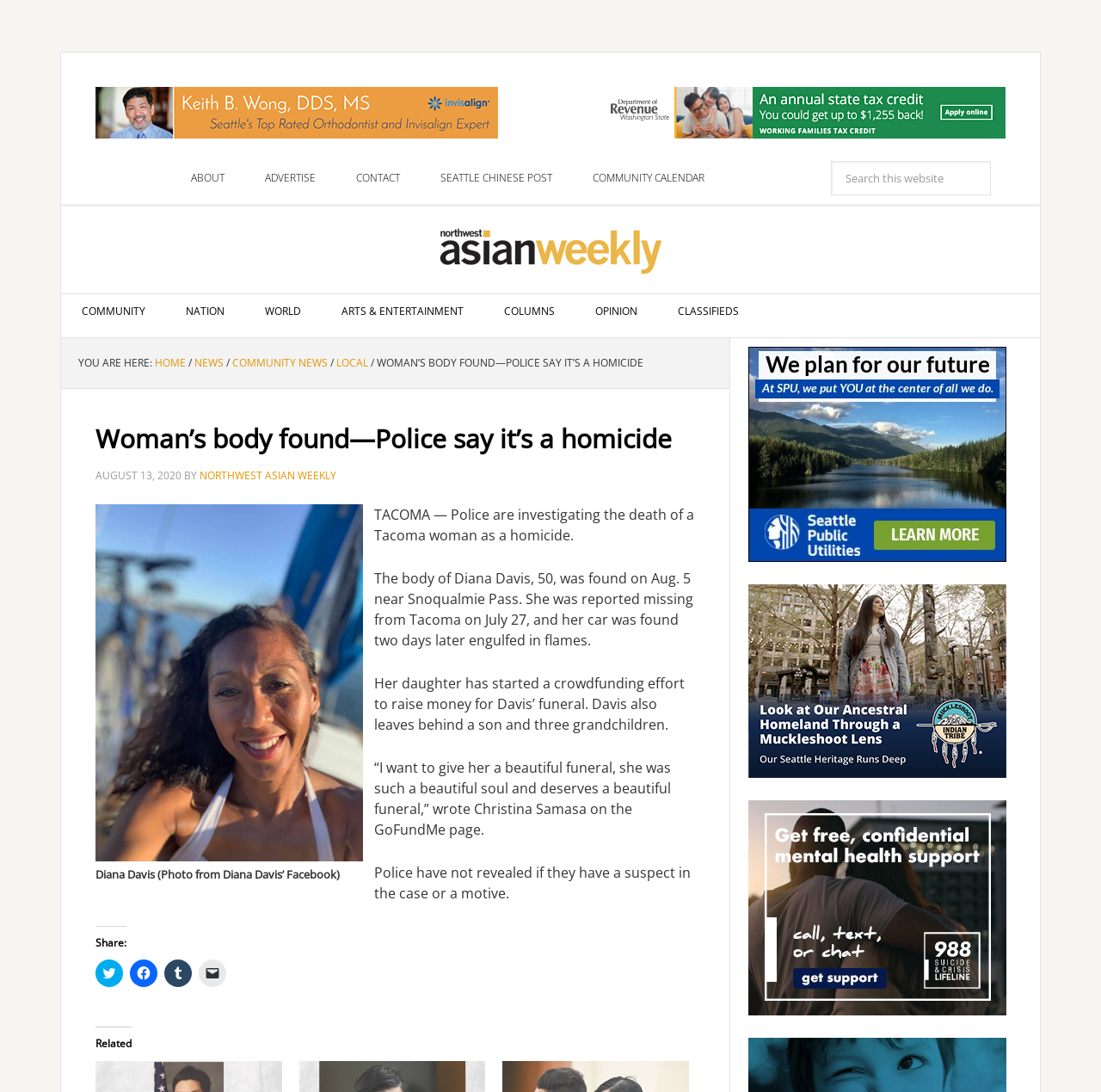Could you highlight the region that needs to be clicked to execute the instruction: "Read COMMUNITY NEWS"?

[0.211, 0.325, 0.298, 0.339]